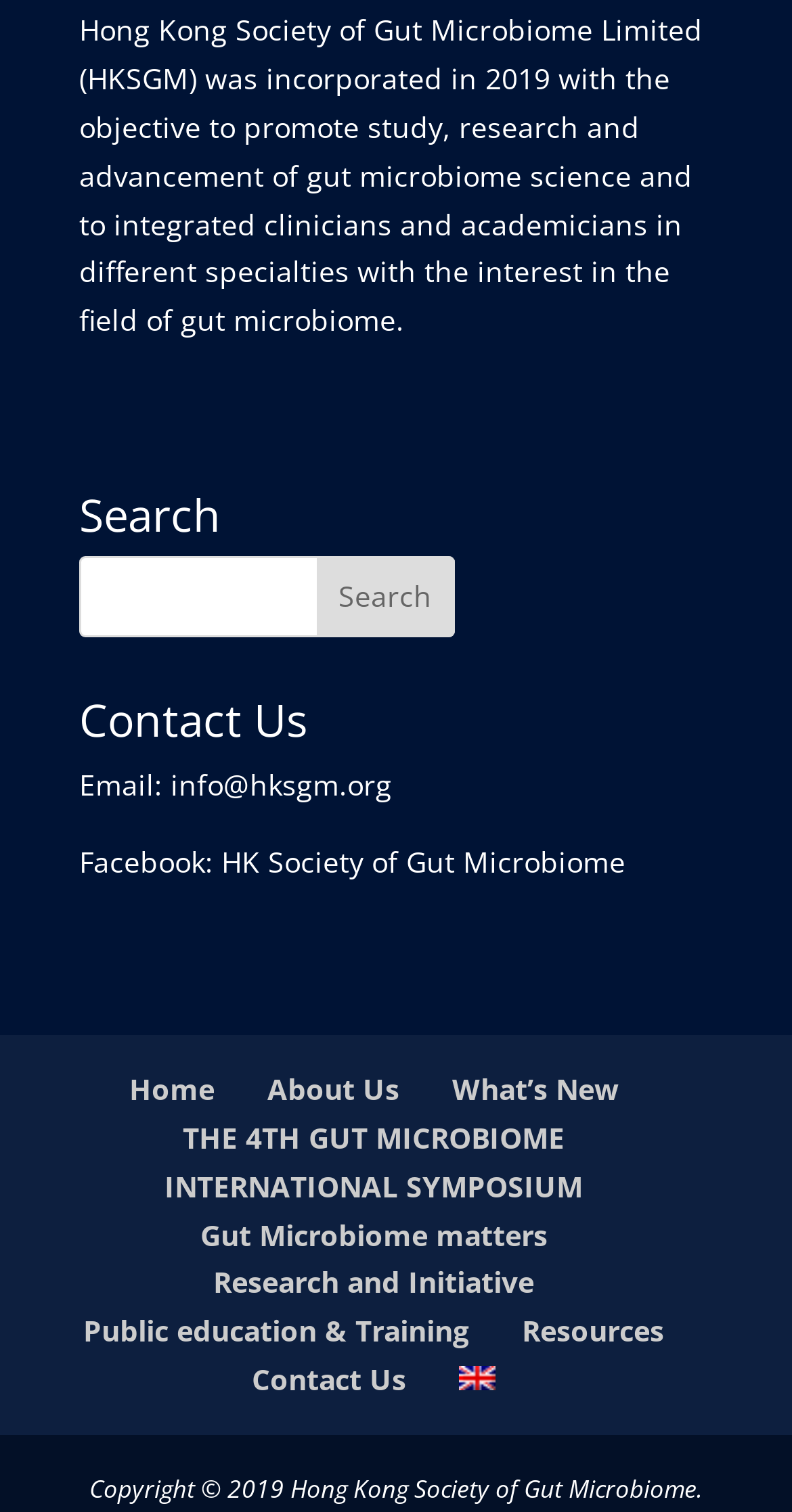What is the objective of Hong Kong Society of Gut Microbiome Limited?
Please provide a detailed answer to the question.

Based on the StaticText element with ID 249, it is stated that Hong Kong Society of Gut Microbiome Limited was incorporated in 2019 with the objective to promote study, research, and advancement of gut microbiome science and to integrate clinicians and academicians in different specialties with the interest in the field of gut microbiome.